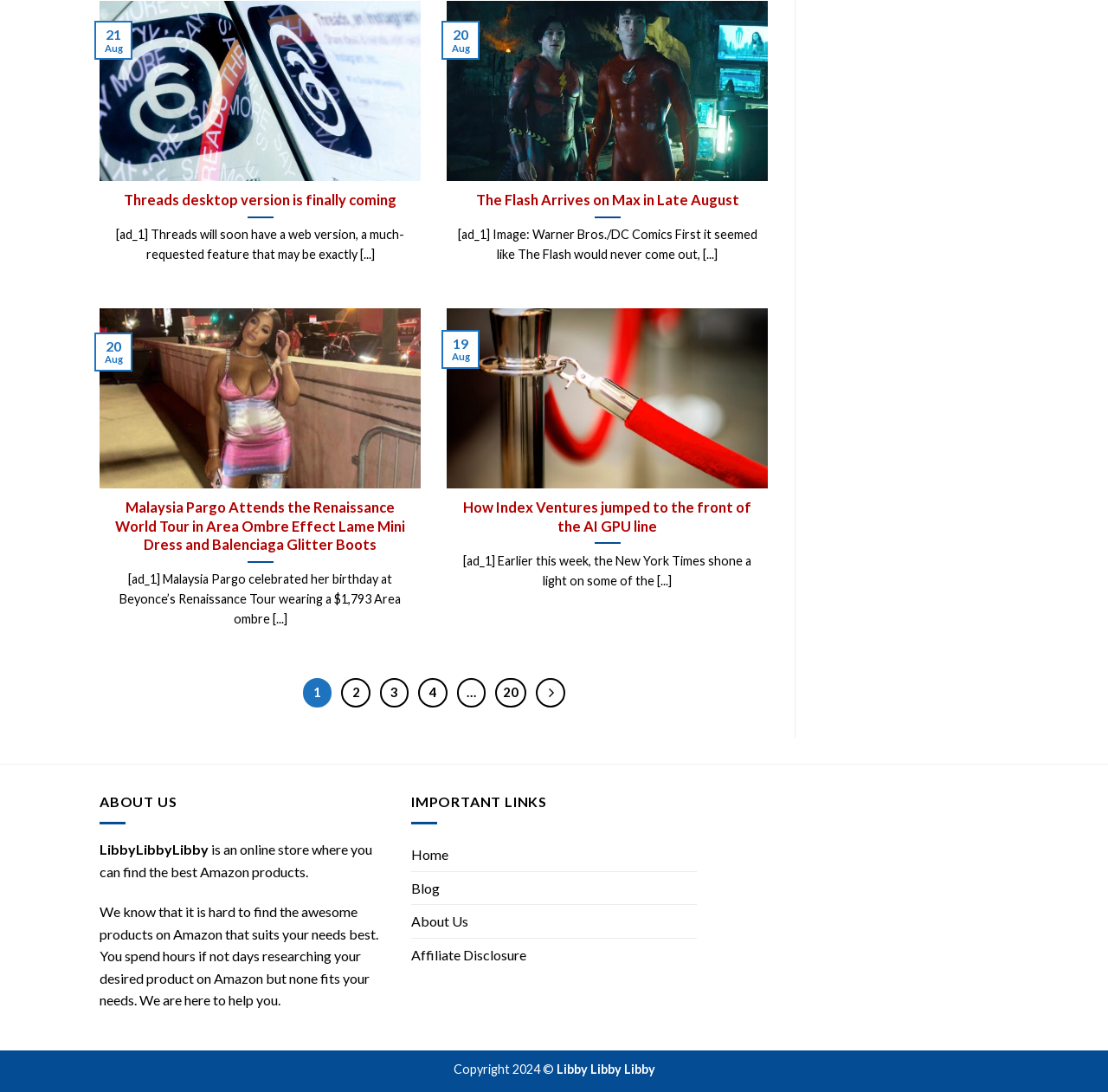What is the purpose of the online store?
Please provide a single word or phrase based on the screenshot.

Find the best Amazon products